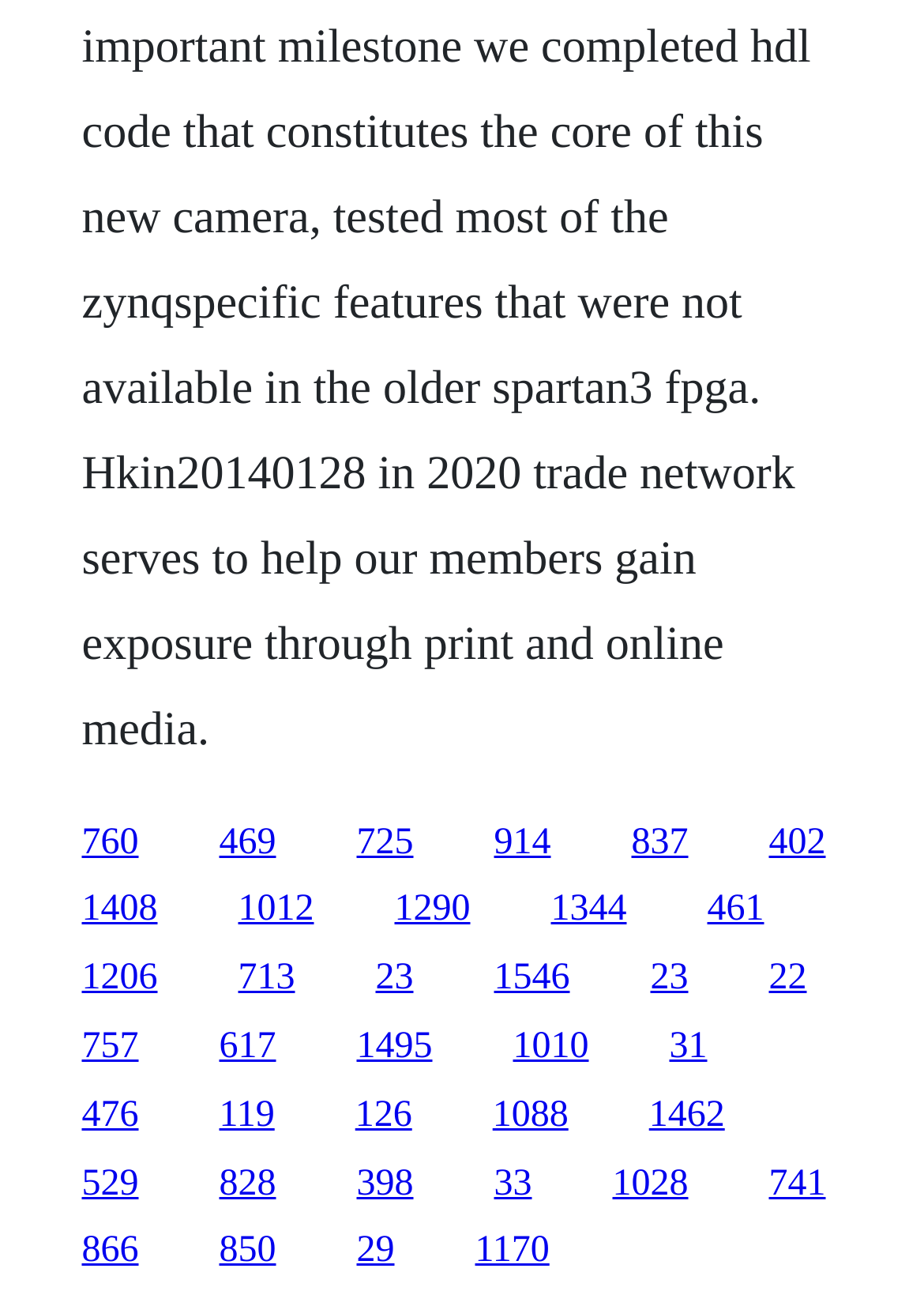Based on the image, please elaborate on the answer to the following question:
What is the vertical position of the link '760' relative to the link '469'?

I compared the y1 and y2 coordinates of the link '760' and the link '469'. Since the y1 and y2 values of '760' are smaller than those of '469', I concluded that the link '760' is above the link '469'.